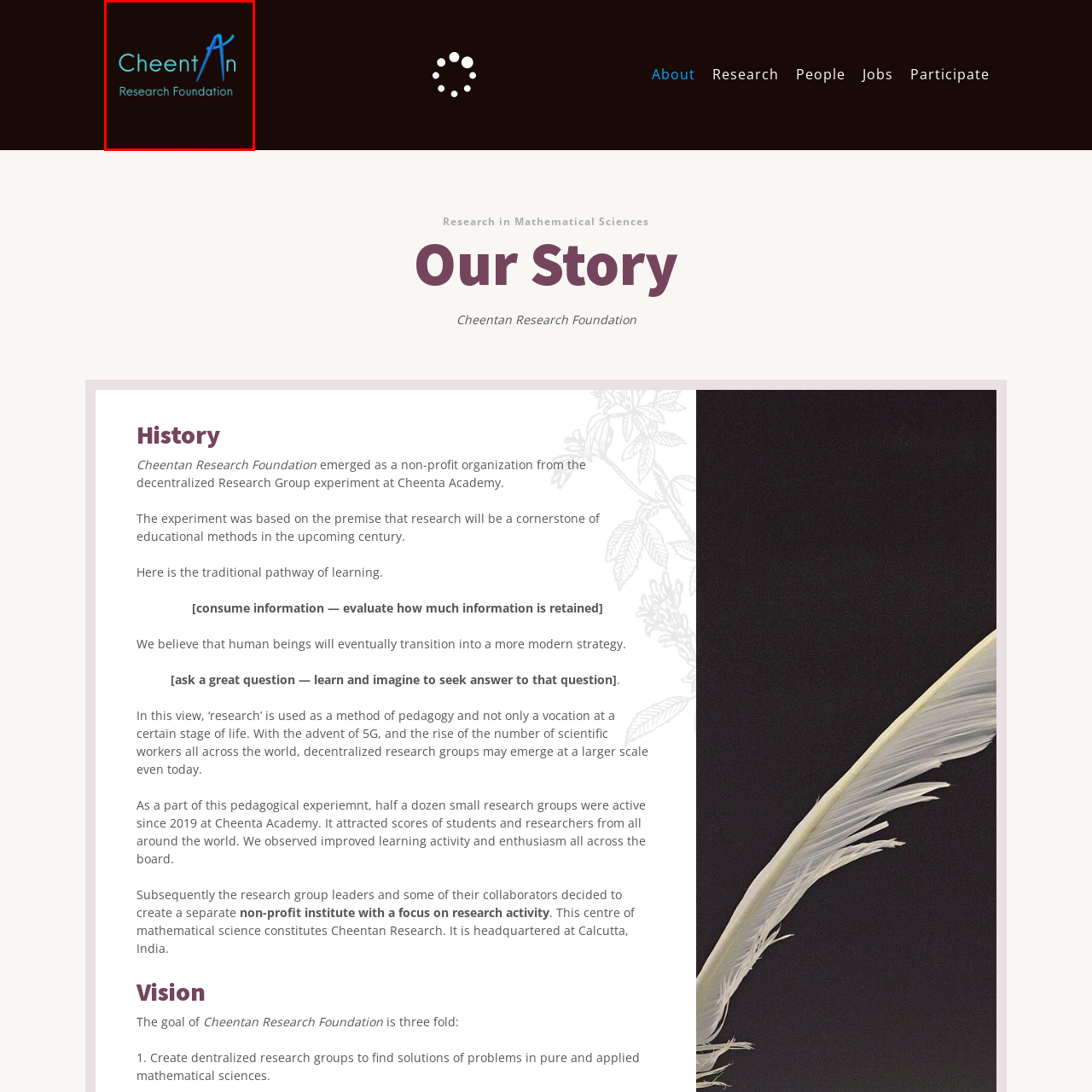Study the image enclosed in red and provide a single-word or short-phrase answer: What is the emphasis on in the logo?

The letter 'A'